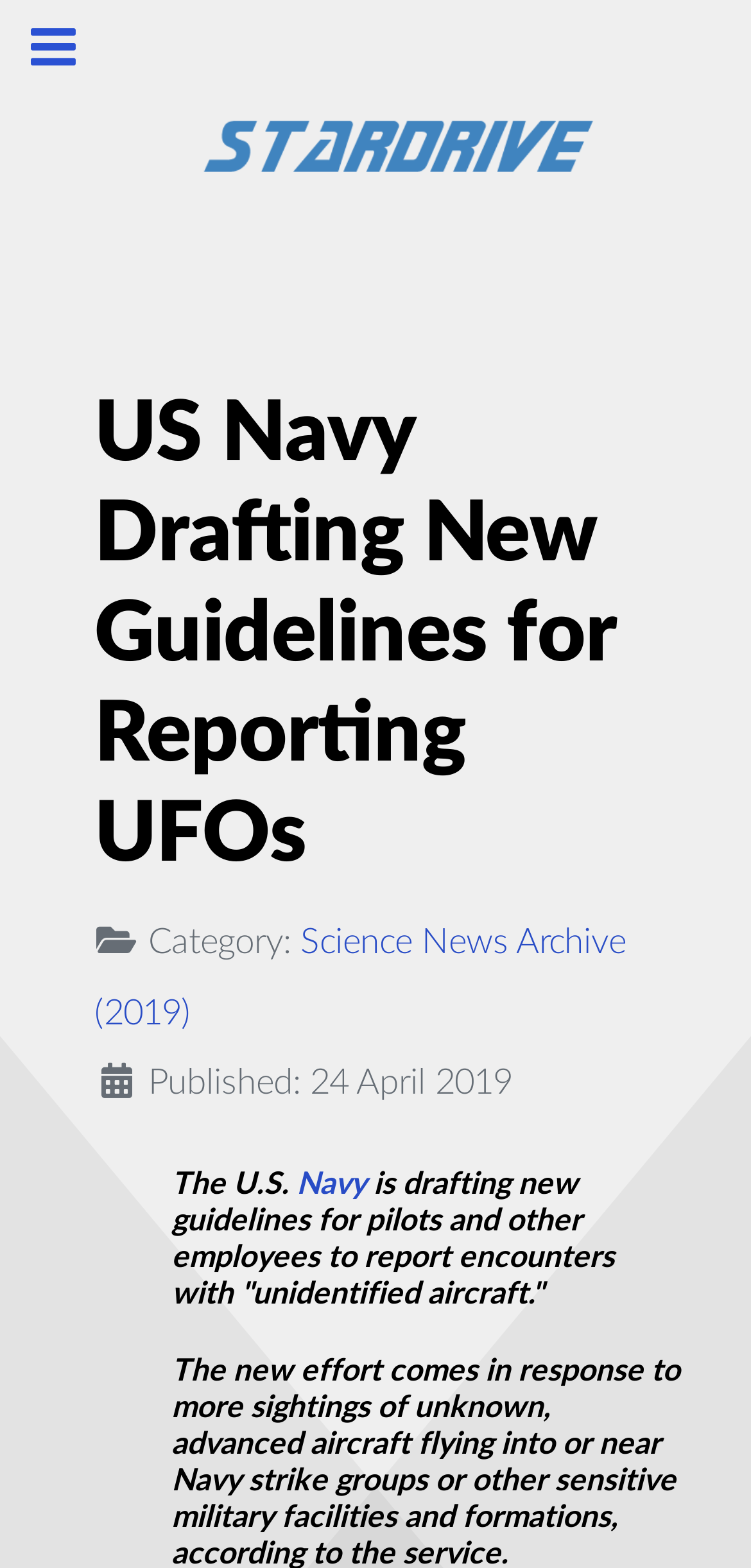Please answer the following question using a single word or phrase: 
What type of aircraft are pilots and employees reporting encounters with?

unidentified aircraft